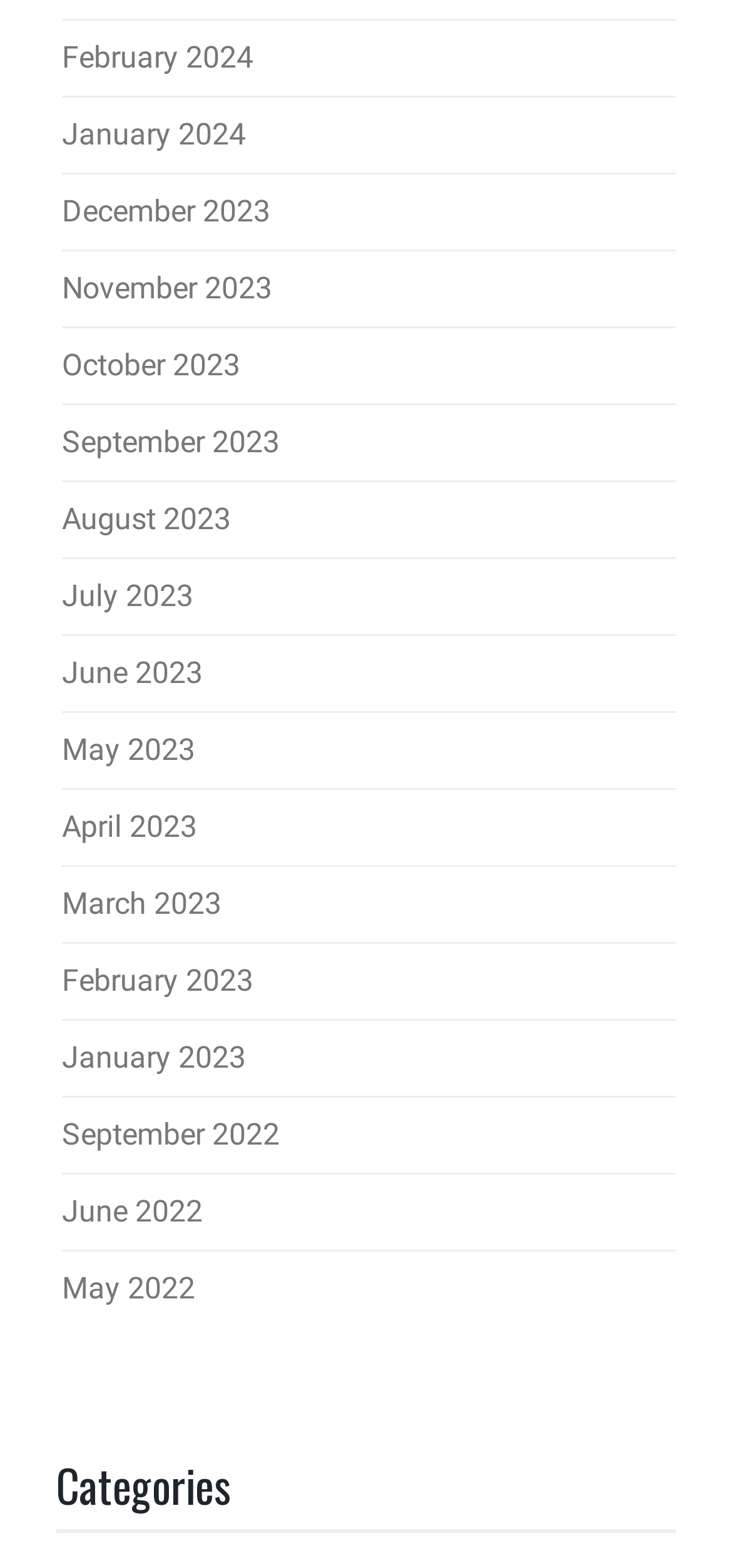Please determine the bounding box coordinates of the section I need to click to accomplish this instruction: "view February 2024".

[0.085, 0.025, 0.346, 0.047]